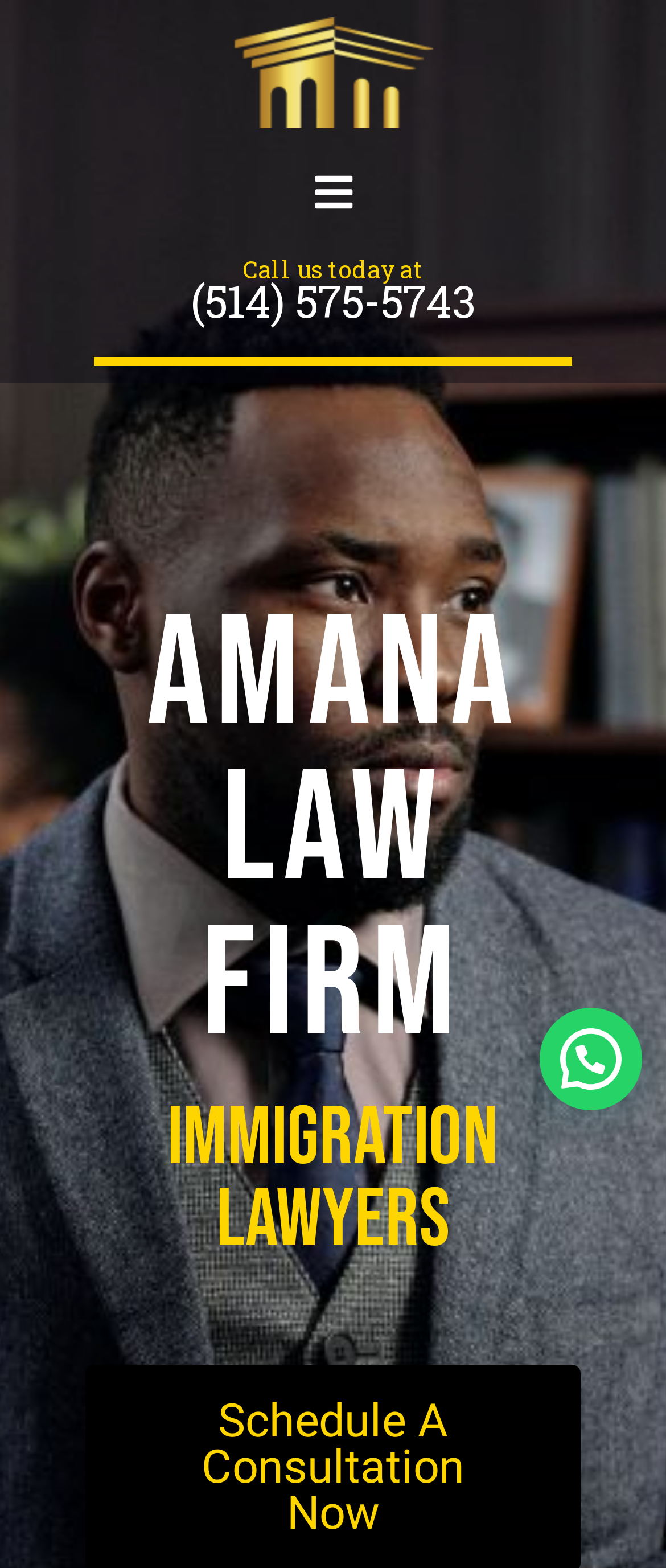Extract the bounding box of the UI element described as: "Menu".

[0.448, 0.101, 0.552, 0.149]